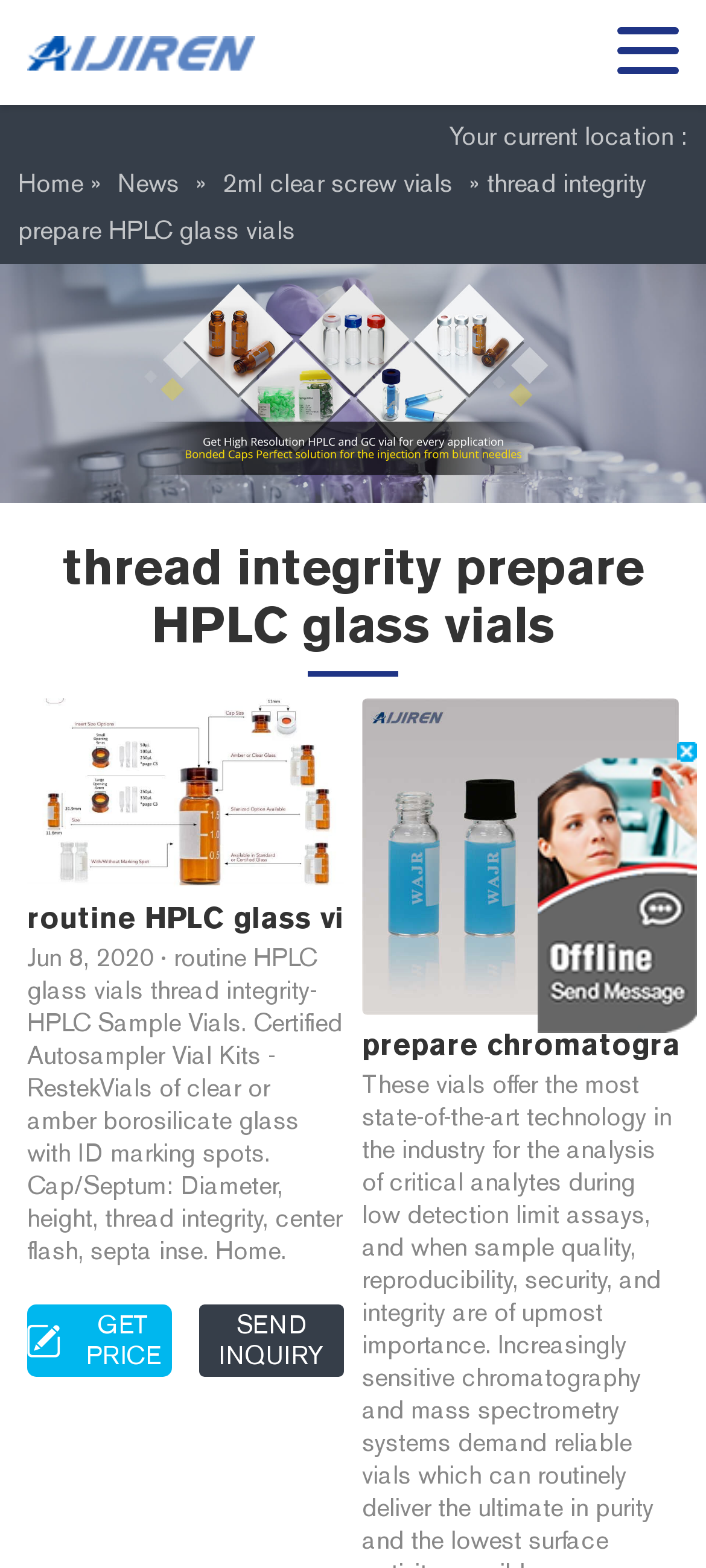What type of vials are being described?
Based on the image, answer the question in a detailed manner.

The webpage is describing HPLC glass vials, which can be inferred from the text 'routine HPLC glass vials thread integrity-HPLC Sample Vials' and the presence of images related to HPLC vials.